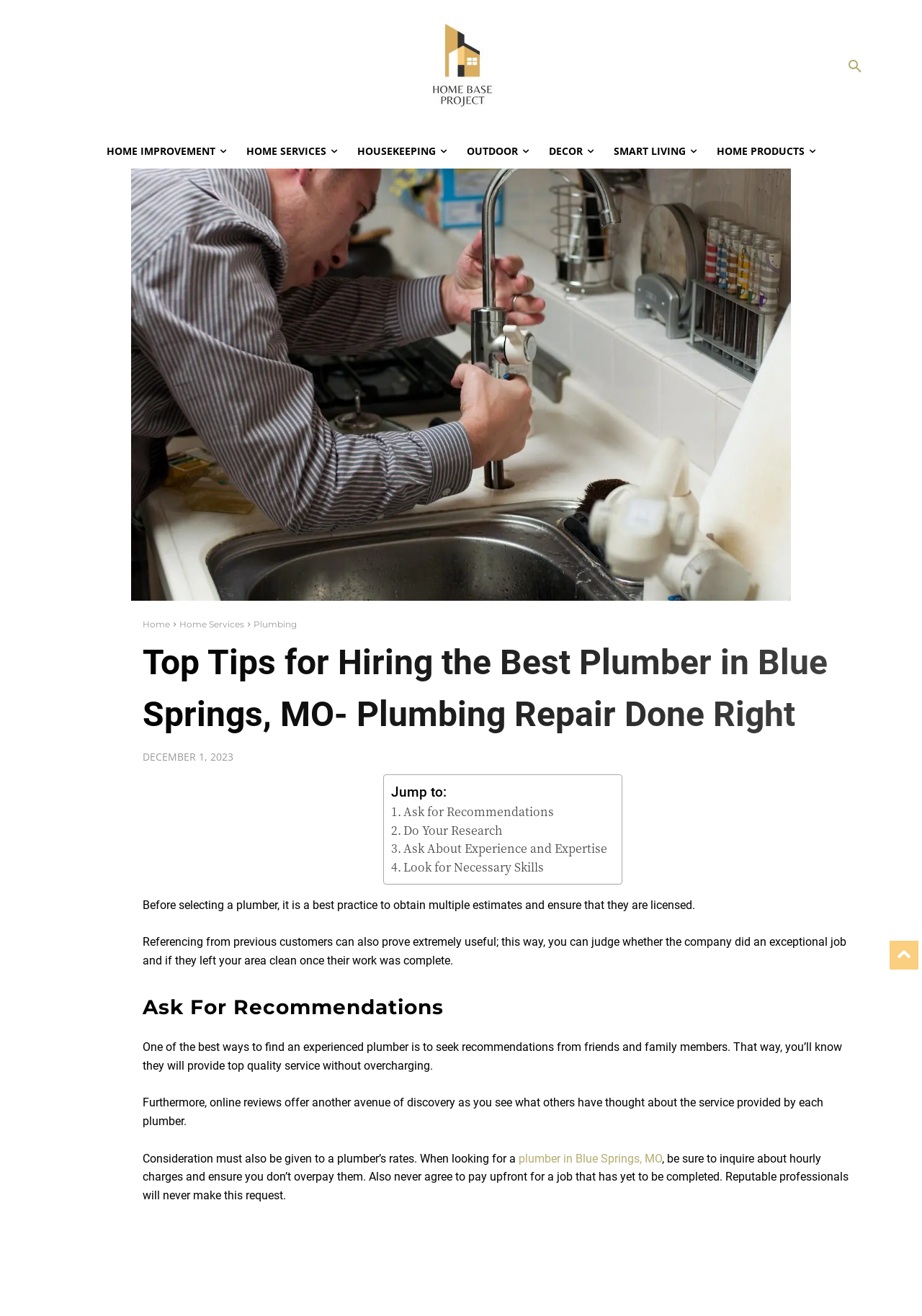What is the purpose of online reviews?
Refer to the image and offer an in-depth and detailed answer to the question.

According to the webpage, online reviews offer another avenue of discovery as you see what others have thought about the service provided by each plumber, which is mentioned in the static text in the middle of the webpage.